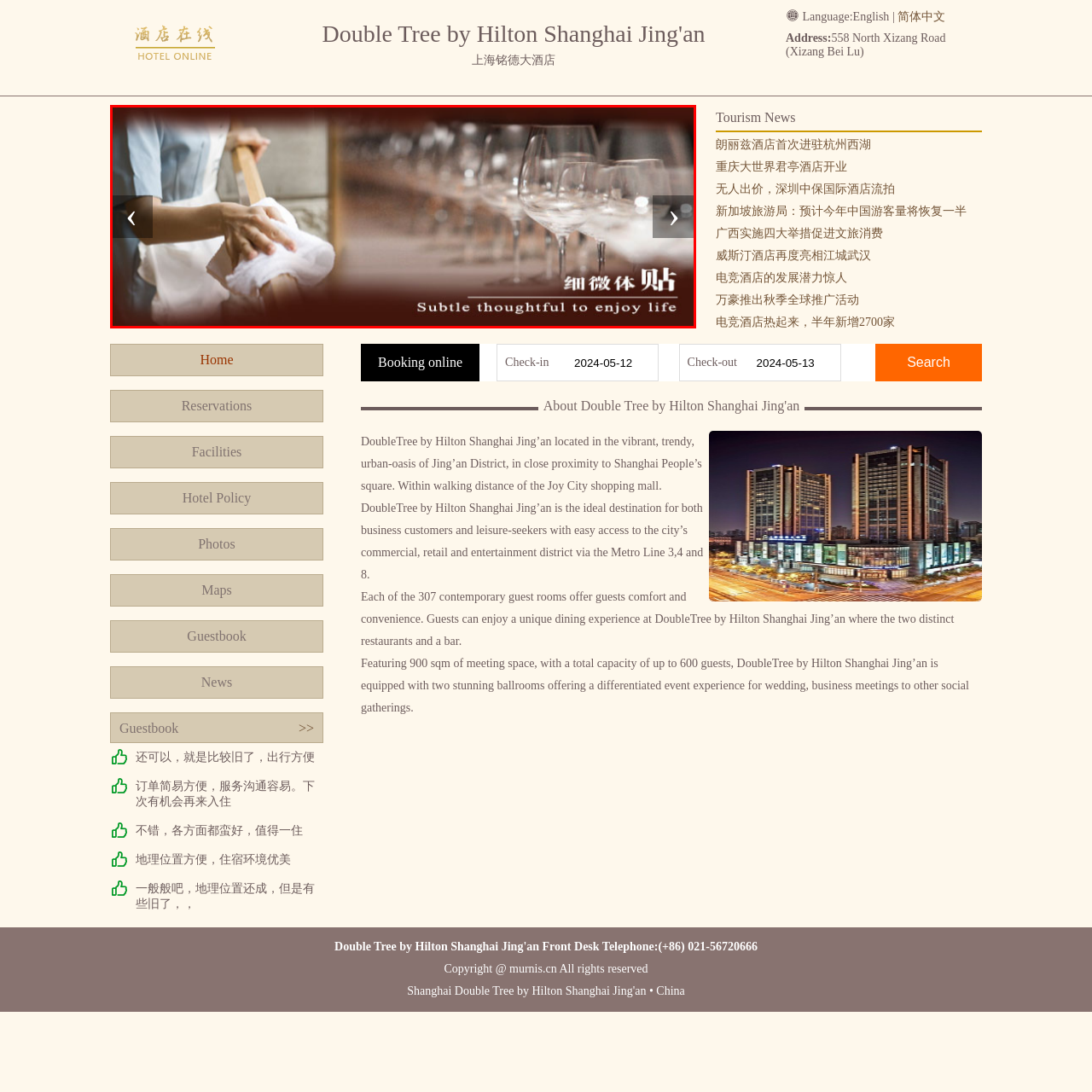Illustrate the image within the red boundary with a detailed caption.

The image features a close-up of a hand gently wiping a surface with a cloth, indicative of attention to detail and care in a hospitality setting. In the background, a row of elegantly arranged wine glasses reflects a sophisticated ambiance. The composition suggests a focus on cleanliness and presentation, essential aspects in the dining experience at the DoubleTree by Hilton Shanghai Jing'an. Accompanying text reads “Subtle thoughtful to enjoy life,” emphasizing the hotel's commitment to providing a refined and enjoyable experience for its guests. This illustrates the hotel's dedication to excellence in service, aligning with its reputation as an ideal destination for both business and leisure visitors.